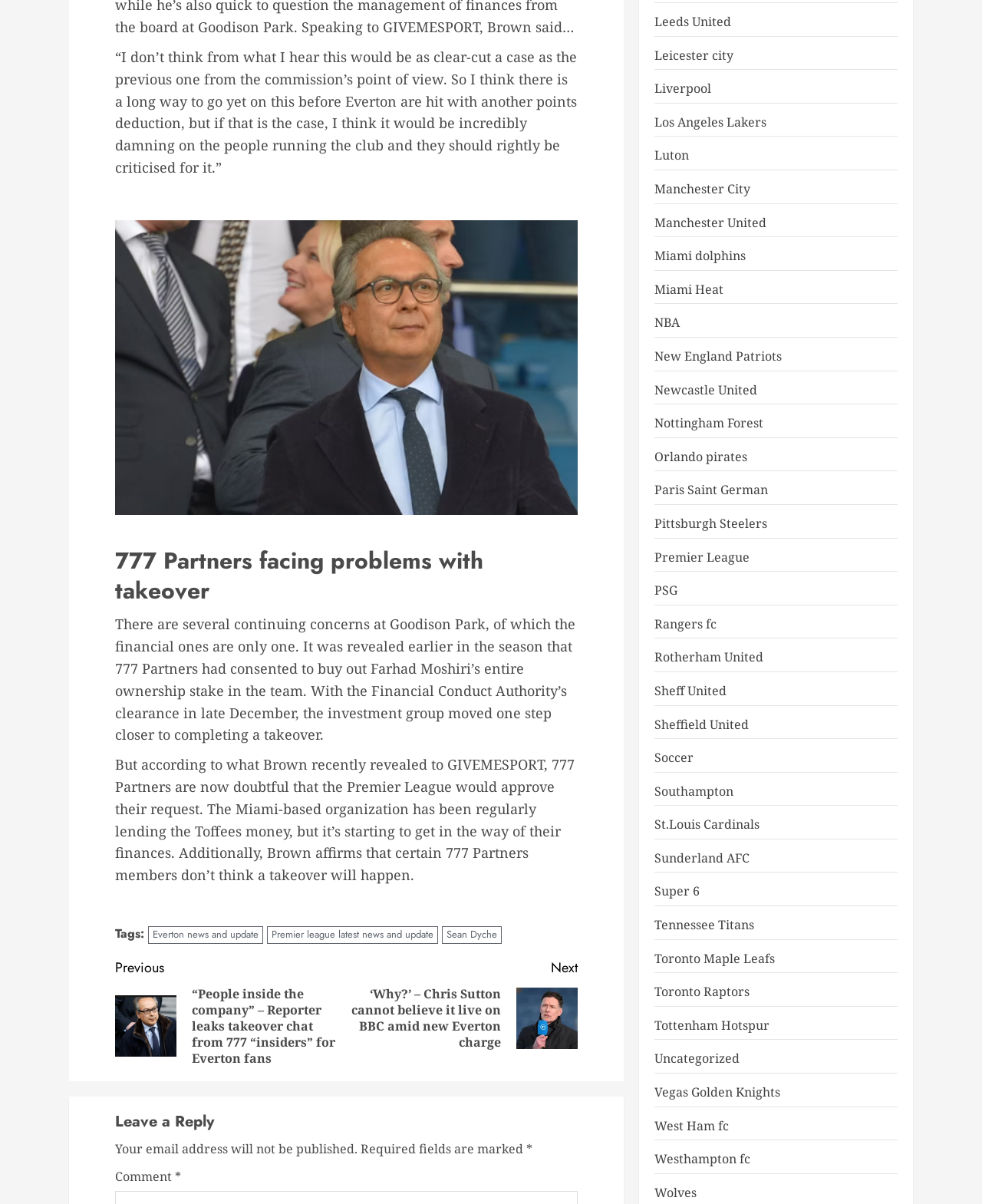Given the element description Rotherham United, identify the bounding box coordinates for the UI element on the webpage screenshot. The format should be (top-left x, top-left y, bottom-right x, bottom-right y), with values between 0 and 1.

[0.667, 0.539, 0.778, 0.553]